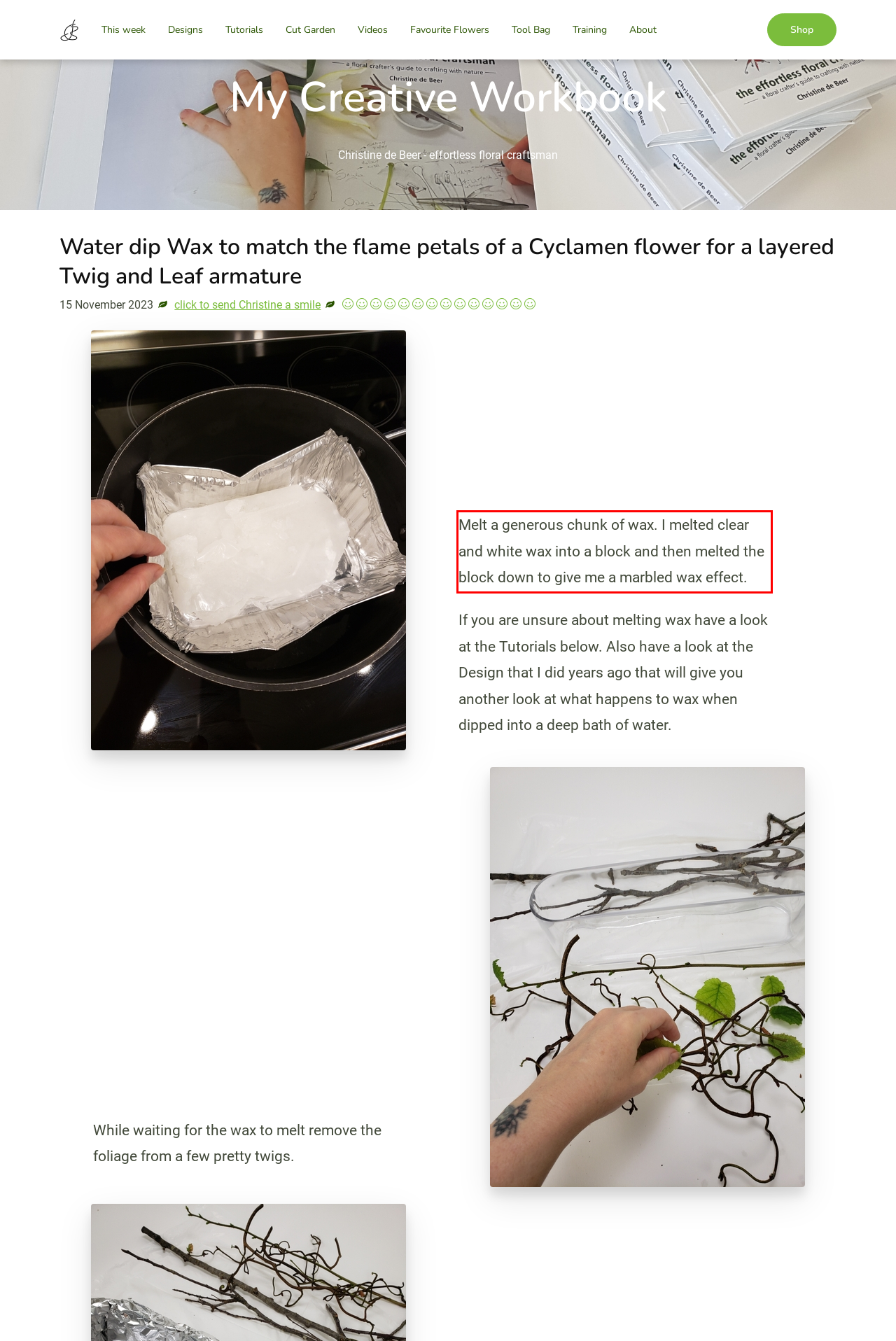Within the screenshot of the webpage, locate the red bounding box and use OCR to identify and provide the text content inside it.

Melt a generous chunk of wax. I melted clear and white wax into a block and then melted the block down to give me a marbled wax effect.